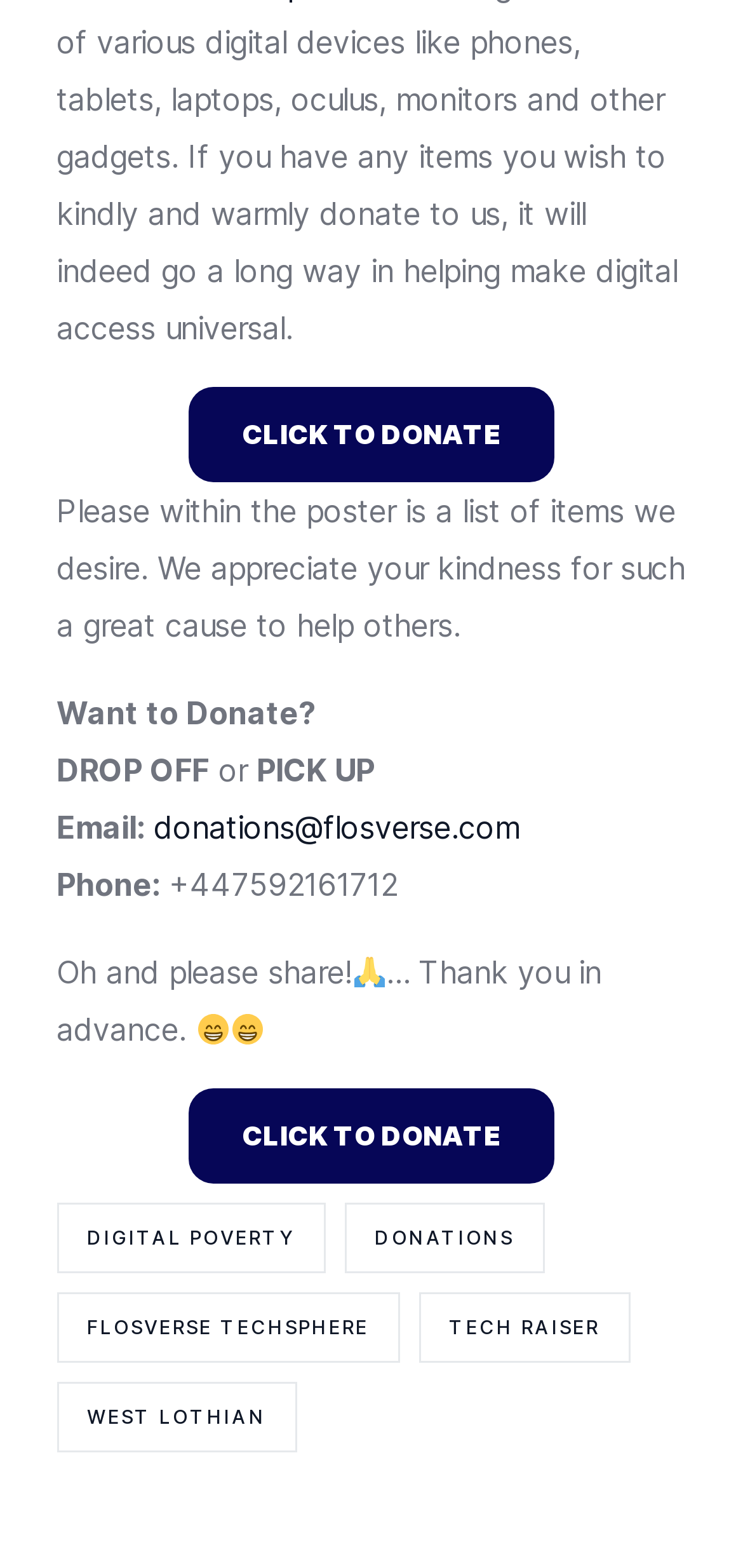Locate the bounding box coordinates of the UI element described by: "Digital Poverty". Provide the coordinates as four float numbers between 0 and 1, formatted as [left, top, right, bottom].

[0.076, 0.767, 0.437, 0.812]